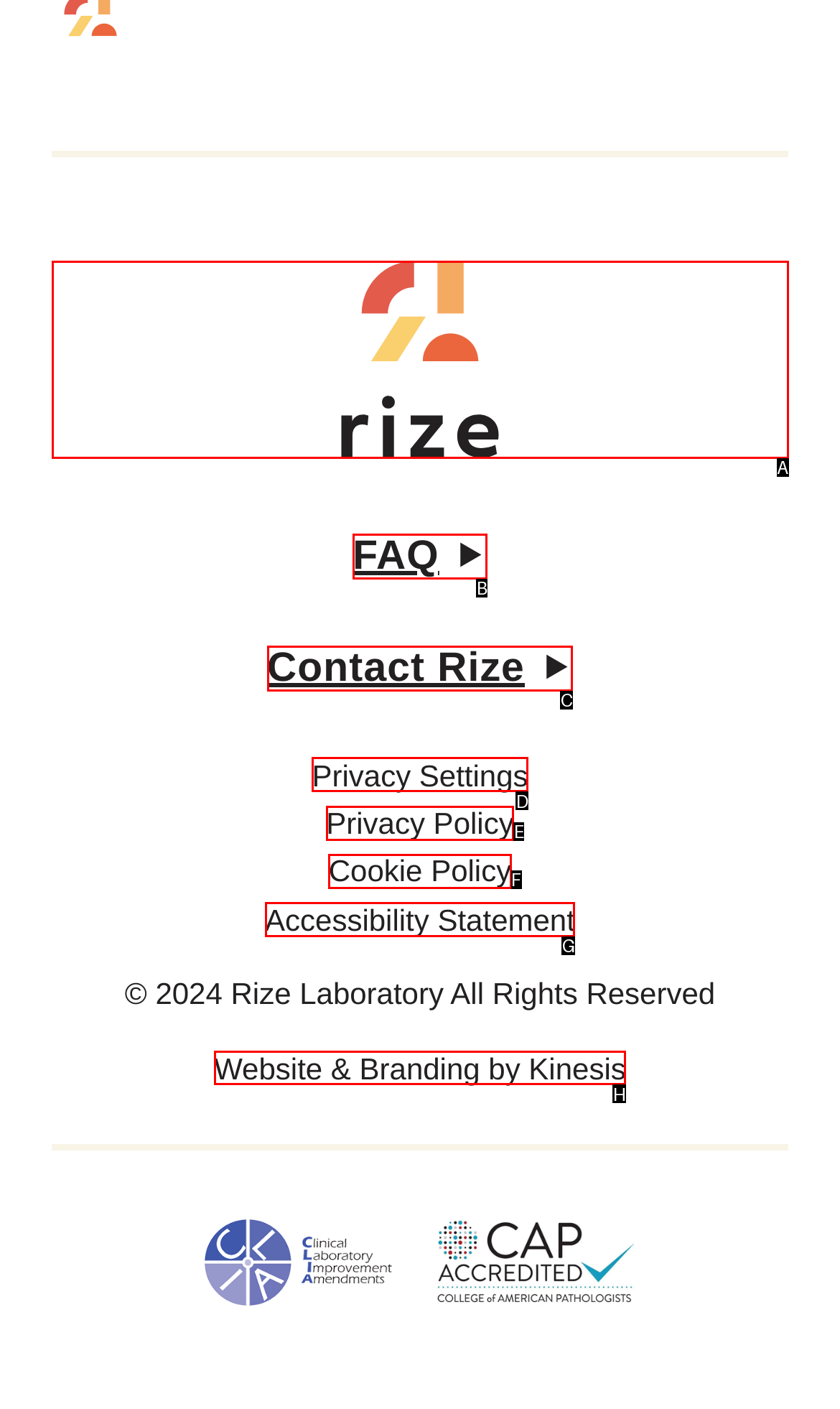Identify the correct letter of the UI element to click for this task: check Website & Branding by Kinesis
Respond with the letter from the listed options.

H